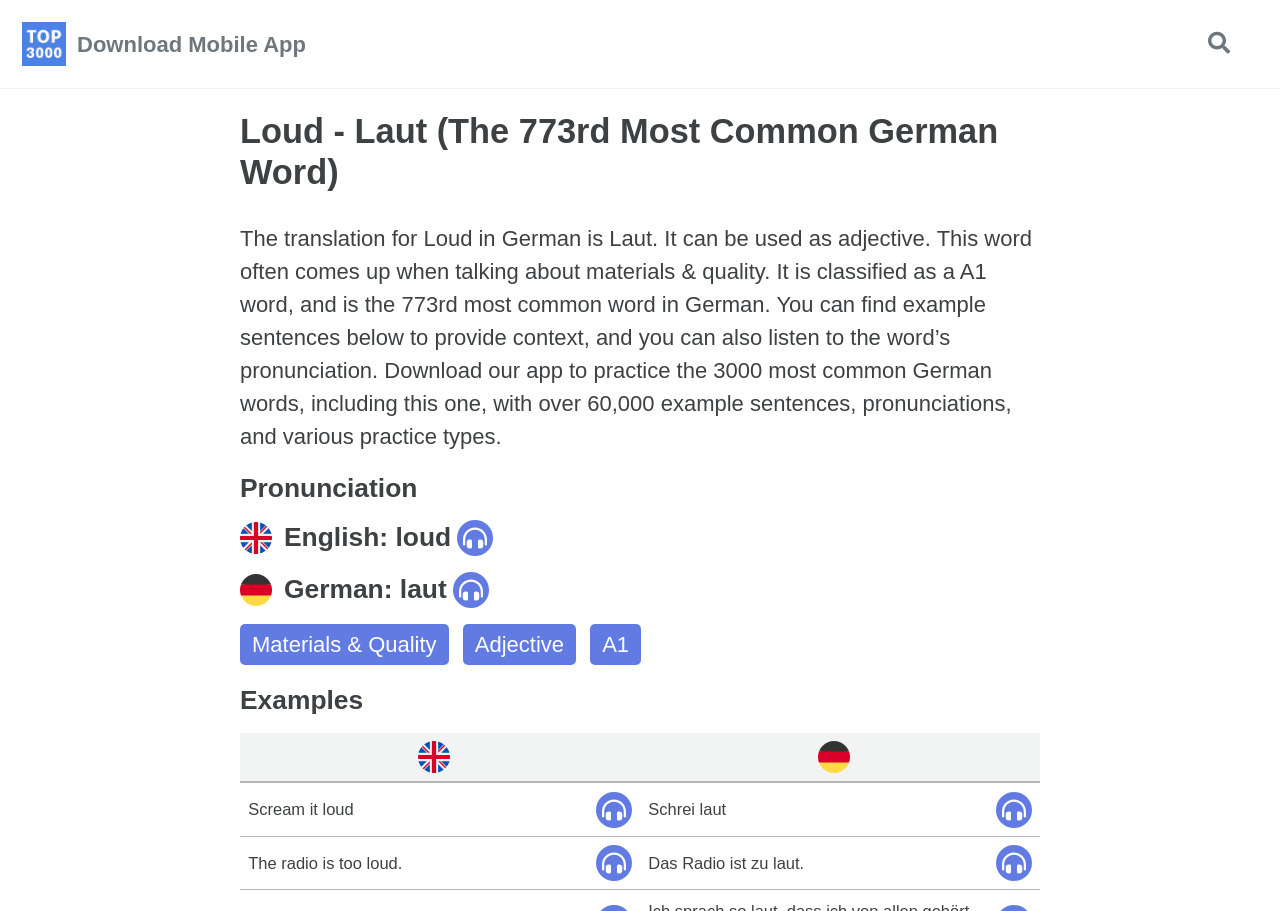Reply to the question with a brief word or phrase: What is the German translation of 'Loud'?

Laut